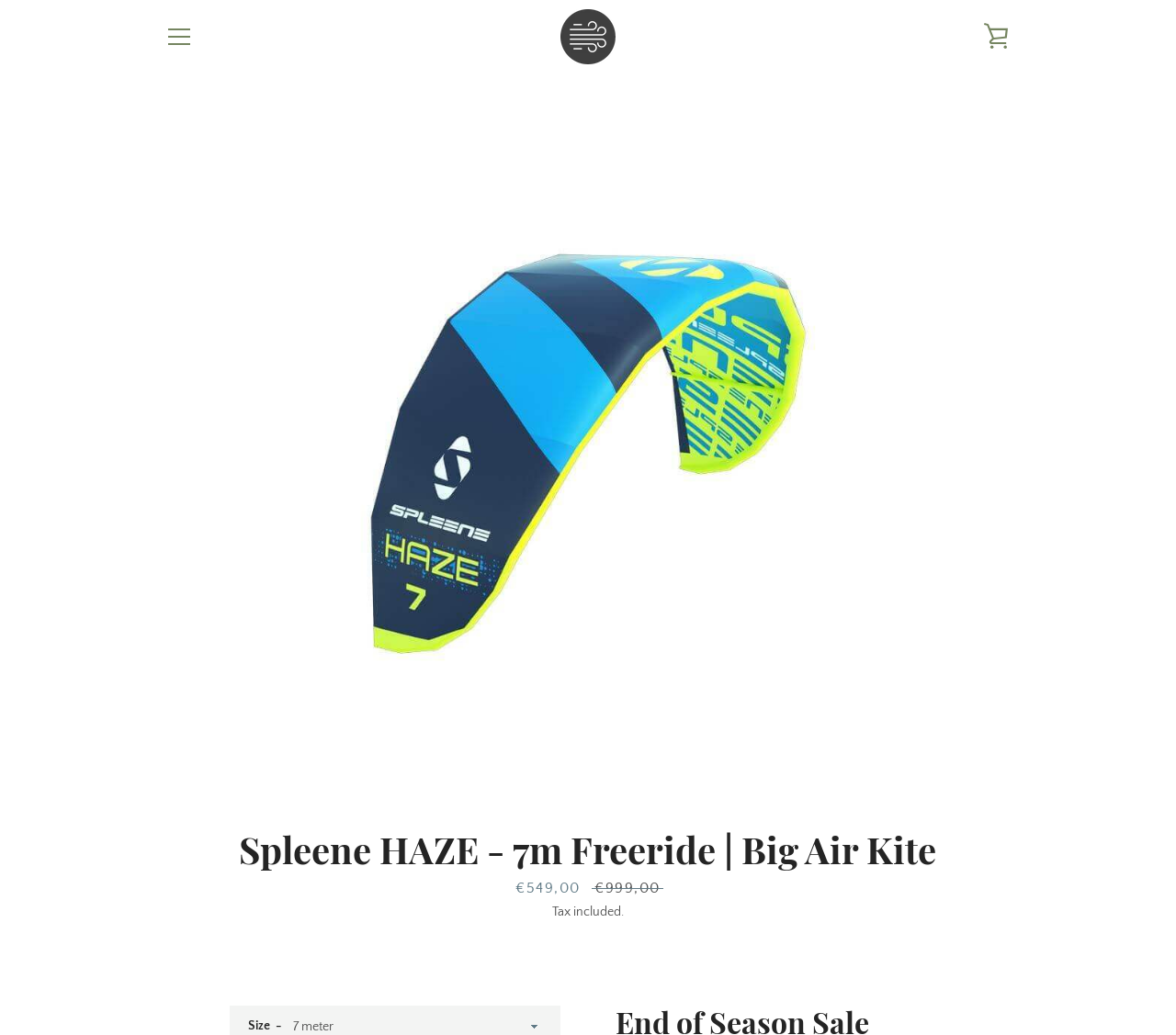Detail the features and information presented on the webpage.

This webpage is about a product, specifically a 7-meter Freeride Kite called Spleene HAZE, sold by Cork Kite Academy. At the top left corner, there is a link to skip to the content. Next to it, on the top right corner, there is a button labeled "MENU" and a link to view the cart. 

Below the top navigation, there is a large image of the kite, taking up most of the width of the page. Above the image, there is a heading that reads "Spleene HAZE - 7m Freeride | Big Air Kite". 

Below the image, there is a paragraph describing the product, which includes the sale price of €549,00, the regular price of €999,00, and a note that the tax is included. 

At the bottom of the page, there are several links to other sections of the website, including COURSES, SHOP, GIFT VOUCHER, ABOUT US, CONTACT US, and SEARCH. There is also a label that reads "Size" near the bottom left corner of the page.